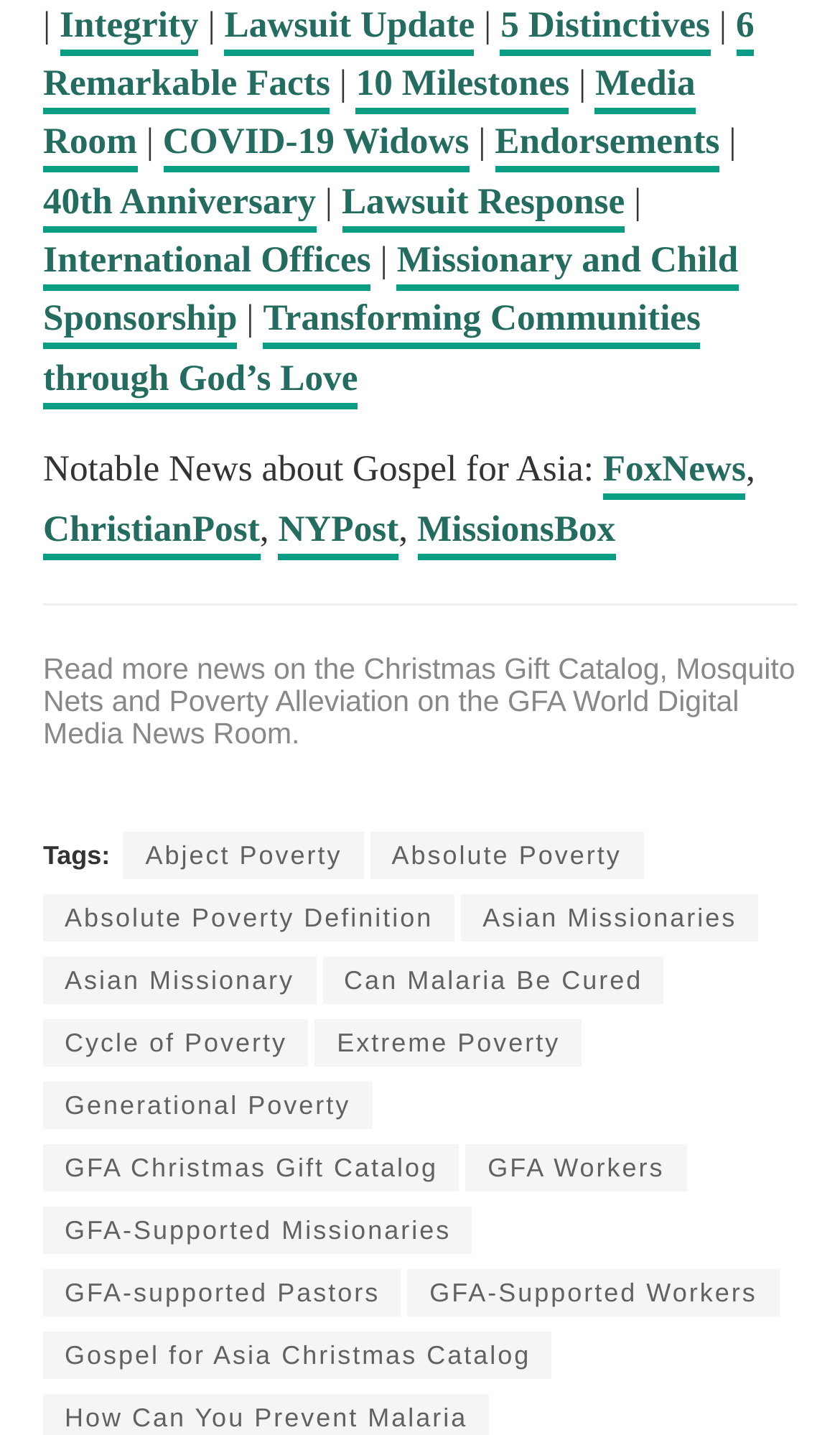Pinpoint the bounding box coordinates of the clickable element to carry out the following instruction: "Learn about 'Abject Poverty'."

[0.147, 0.579, 0.433, 0.612]